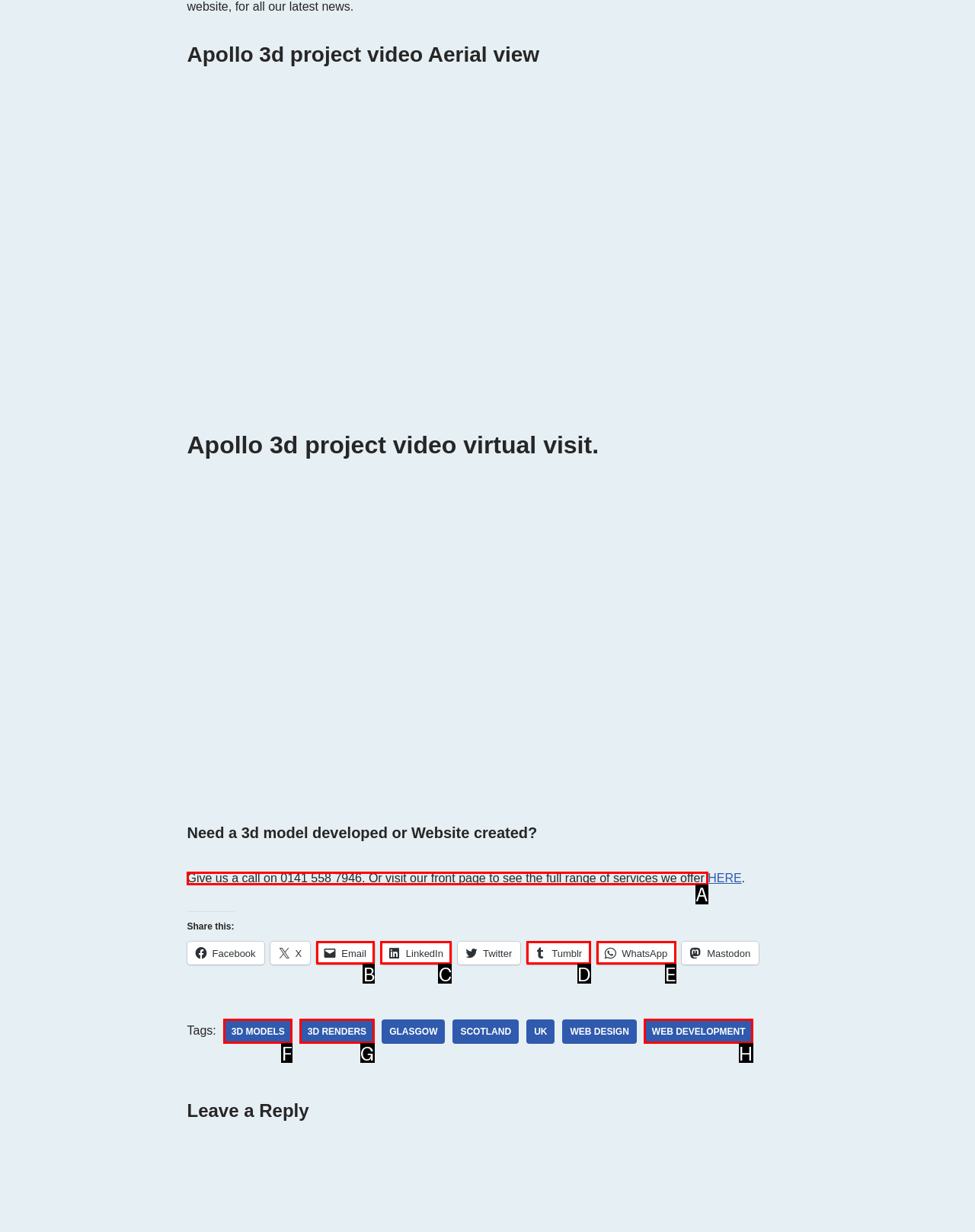Choose the letter of the option you need to click to Visit the ARCHIVE HOME page. Answer with the letter only.

None